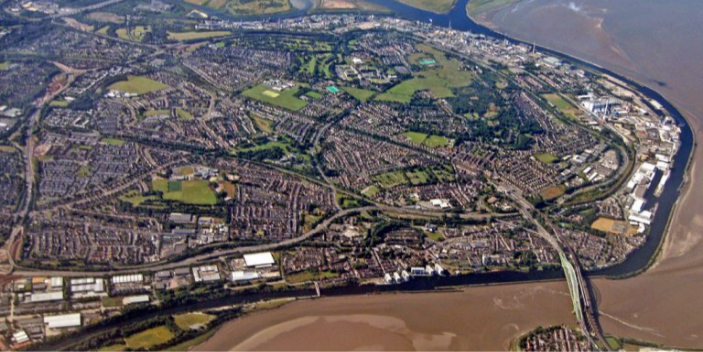Generate a detailed caption that encompasses all aspects of the image.

An aerial view of Runcorn, a town in Cheshire, England, showcases the intricate layout of residential neighborhoods interspersed with green spaces and commercial areas. The image highlights the town's diverse architecture and urban planning, with clusters of homes, parks, and local amenities visible. The winding river at the bottom of the image reflects the natural landscape surrounding the urban development, illustrating how Runcorn integrates its natural and built environments. Positioned prominently are patches of greenery that provide essential recreational spaces for residents, contributing to the town's livability and charm. This visual representation serves as a backdrop to discussions on local property trends, particularly in relation to house prices and rents, making it relevant to current economic analyses and community interests.